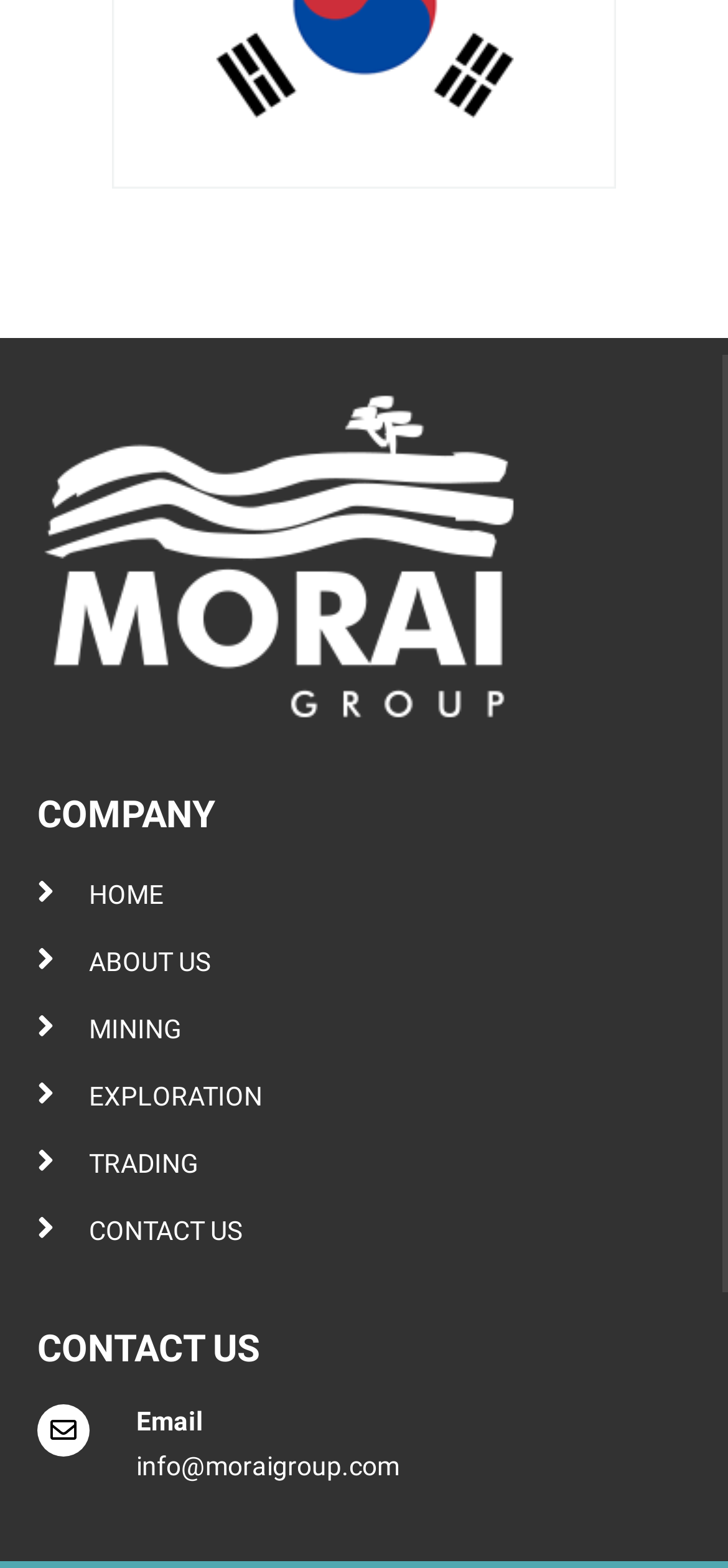Reply to the question with a single word or phrase:
What is the second link from the top?

ABOUT US